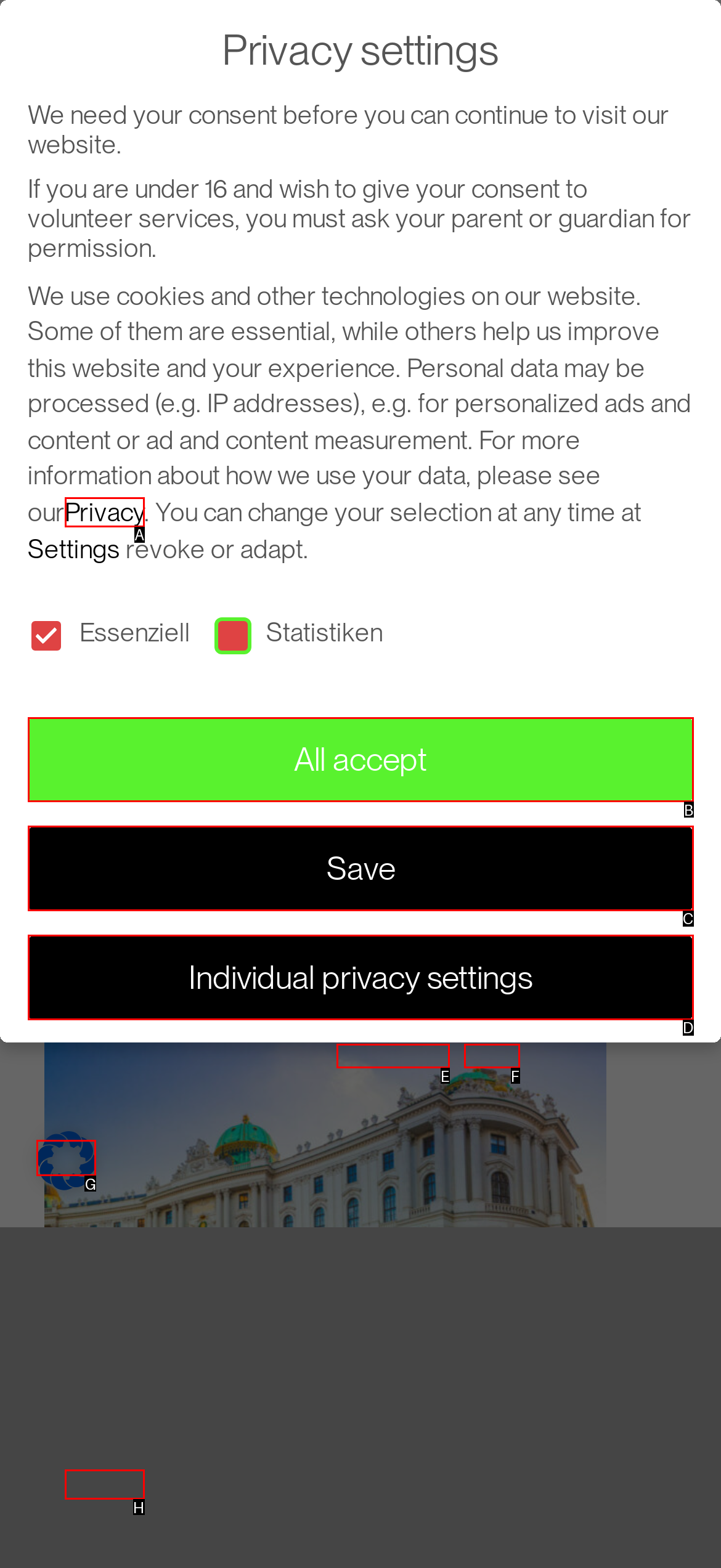Point out the HTML element I should click to achieve the following task: Open cookie settings Provide the letter of the selected option from the choices.

G